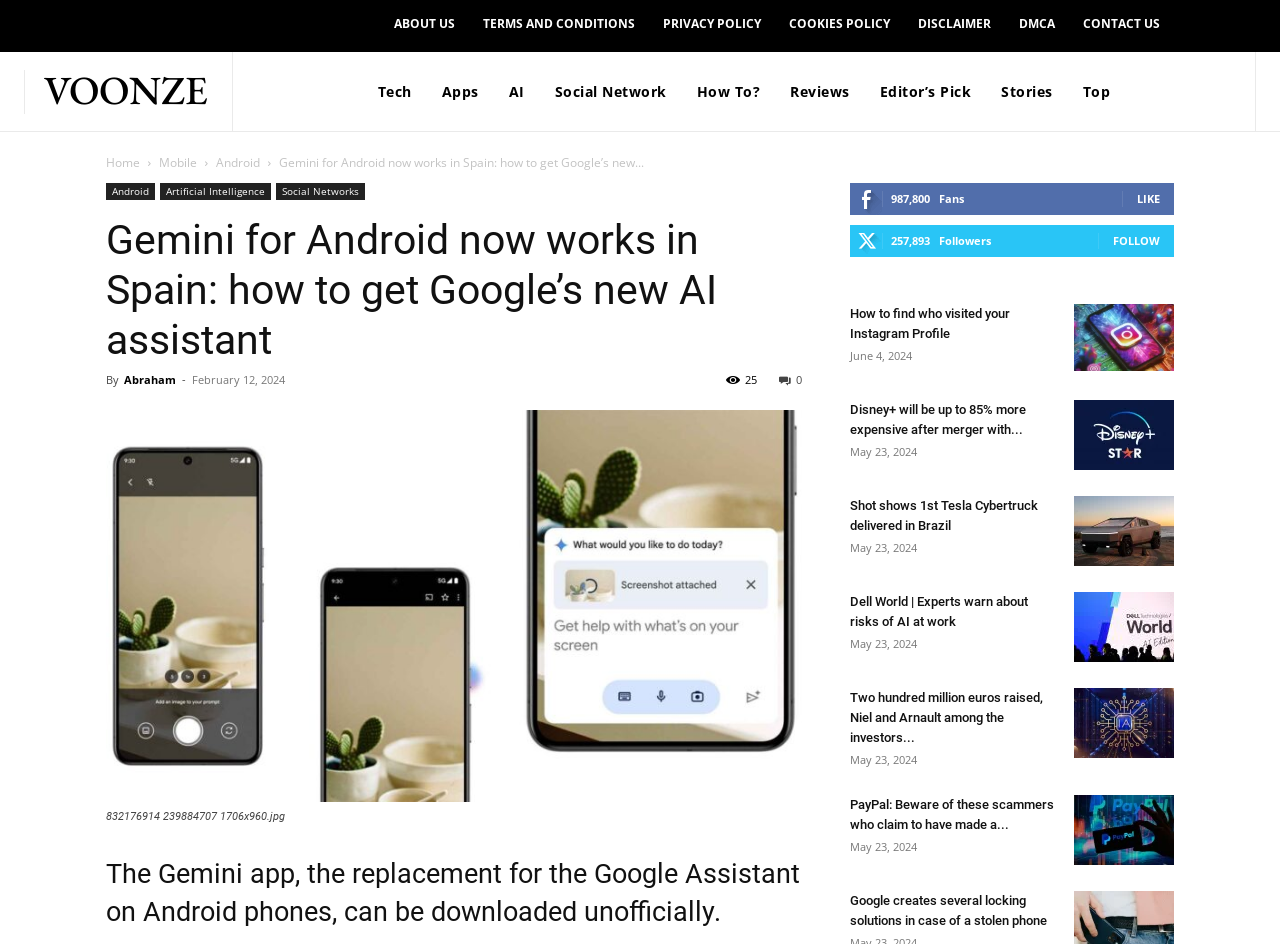Please determine the bounding box coordinates of the area that needs to be clicked to complete this task: 'Read the 'Lions and Leadership' post'. The coordinates must be four float numbers between 0 and 1, formatted as [left, top, right, bottom].

None